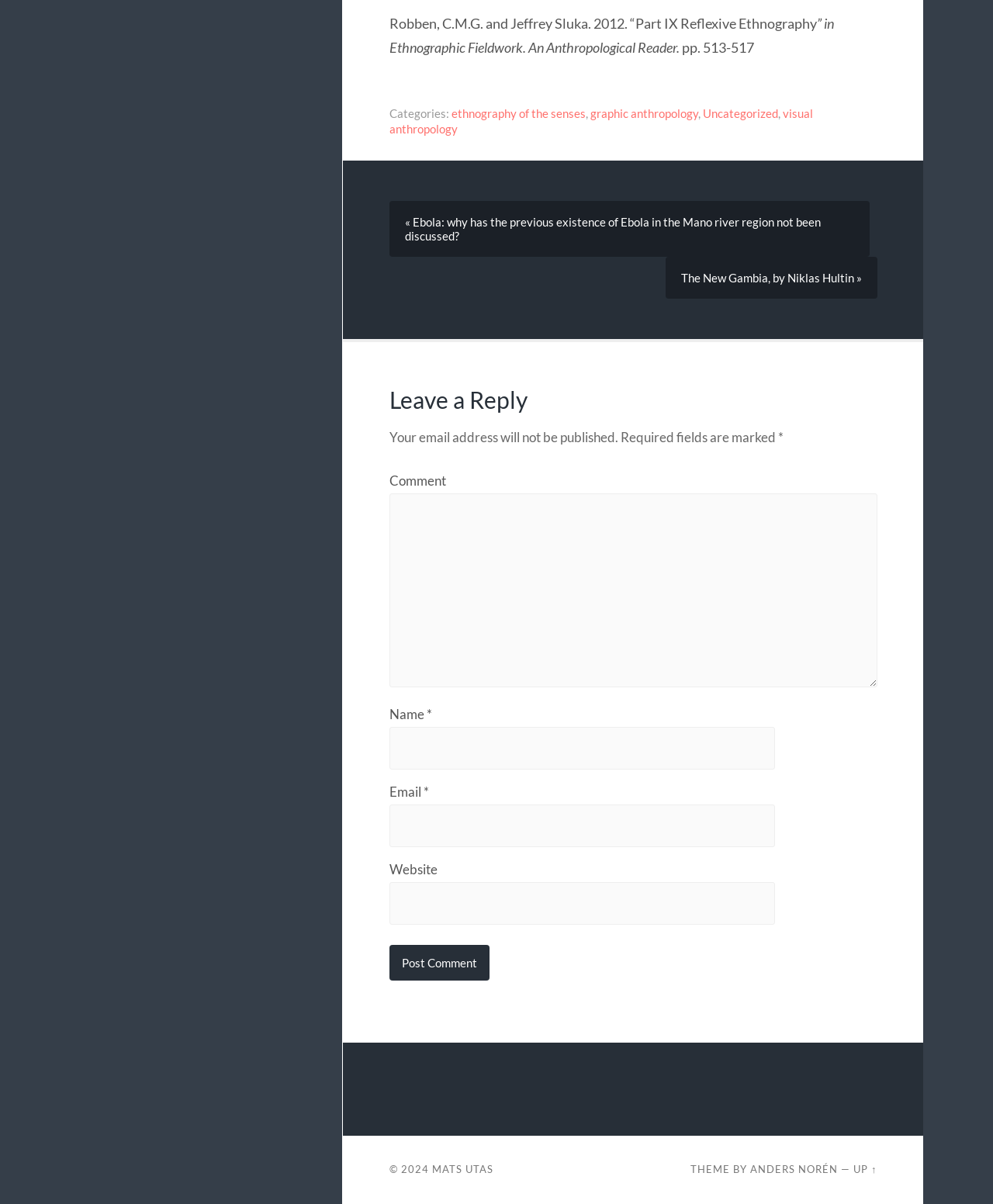Identify the bounding box for the described UI element: "visual anthropology".

[0.392, 0.088, 0.819, 0.113]